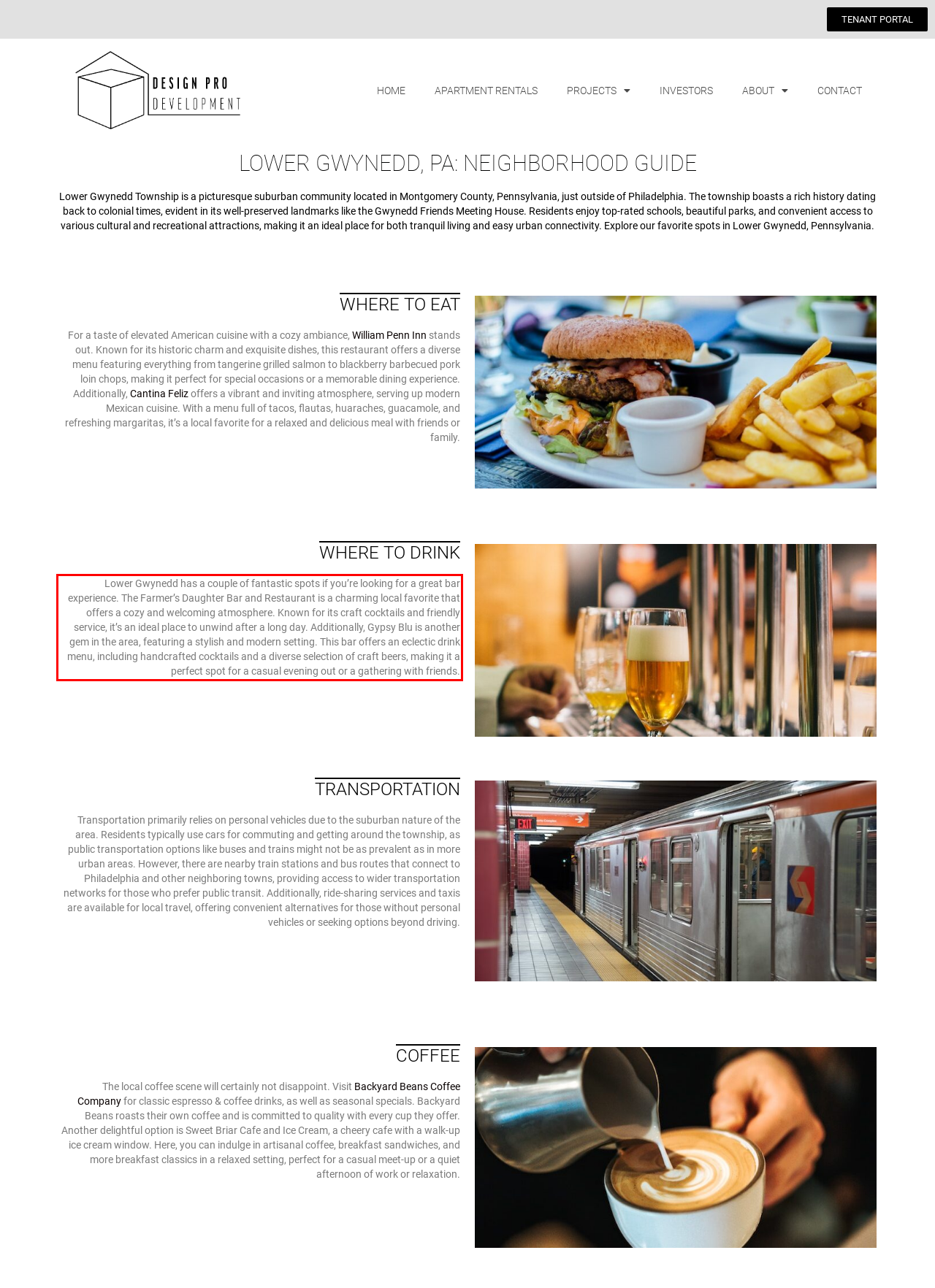You are provided with a webpage screenshot that includes a red rectangle bounding box. Extract the text content from within the bounding box using OCR.

Lower Gwynedd has a couple of fantastic spots if you’re looking for a great bar experience. The Farmer’s Daughter Bar and Restaurant is a charming local favorite that offers a cozy and welcoming atmosphere. Known for its craft cocktails and friendly service, it’s an ideal place to unwind after a long day. Additionally, Gypsy Blu is another gem in the area, featuring a stylish and modern setting. This bar offers an eclectic drink menu, including handcrafted cocktails and a diverse selection of craft beers, making it a perfect spot for a casual evening out or a gathering with friends.